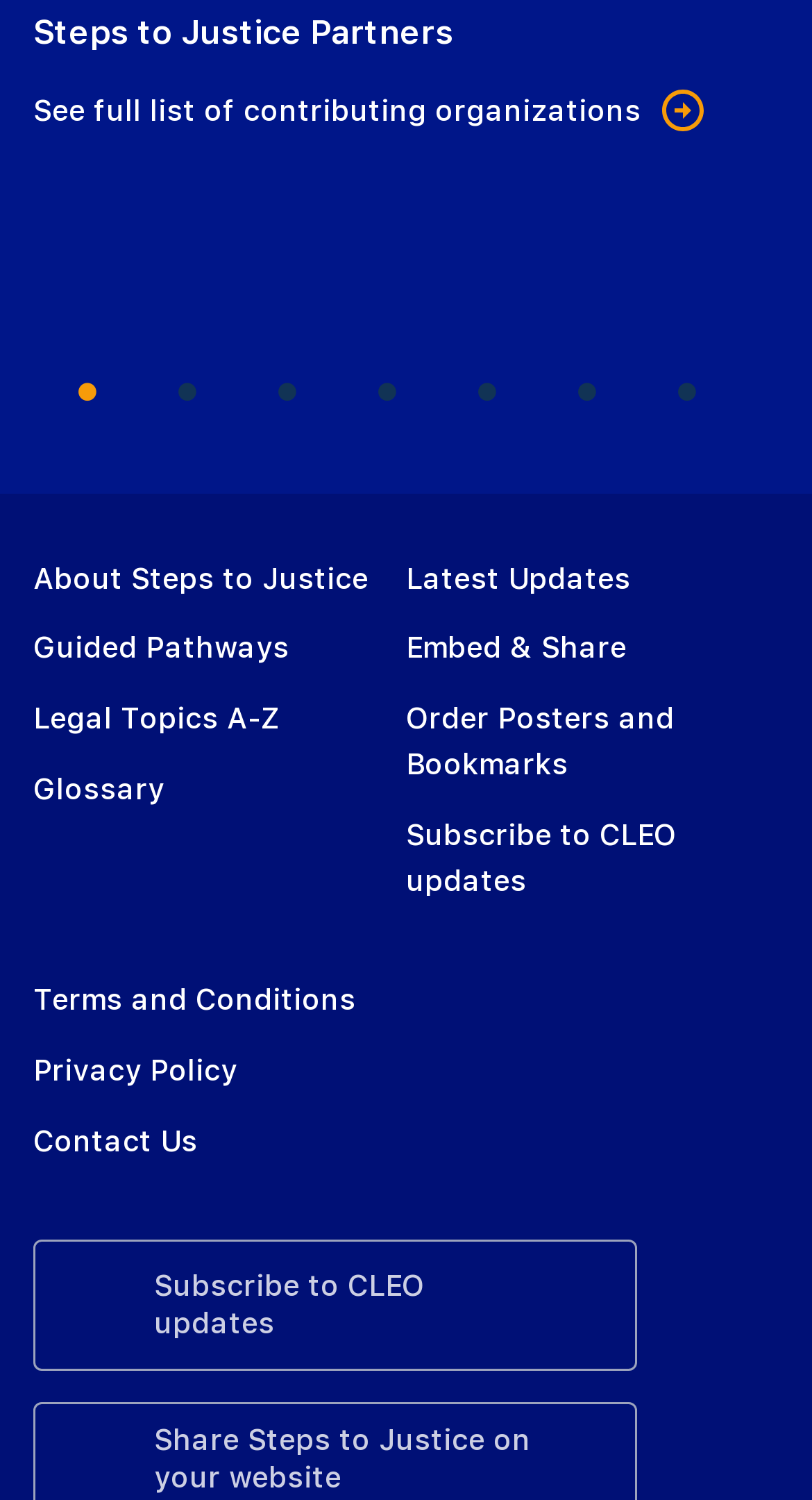Give a one-word or short phrase answer to the question: 
What is the name of the first partner organization?

Tribunals Ontario